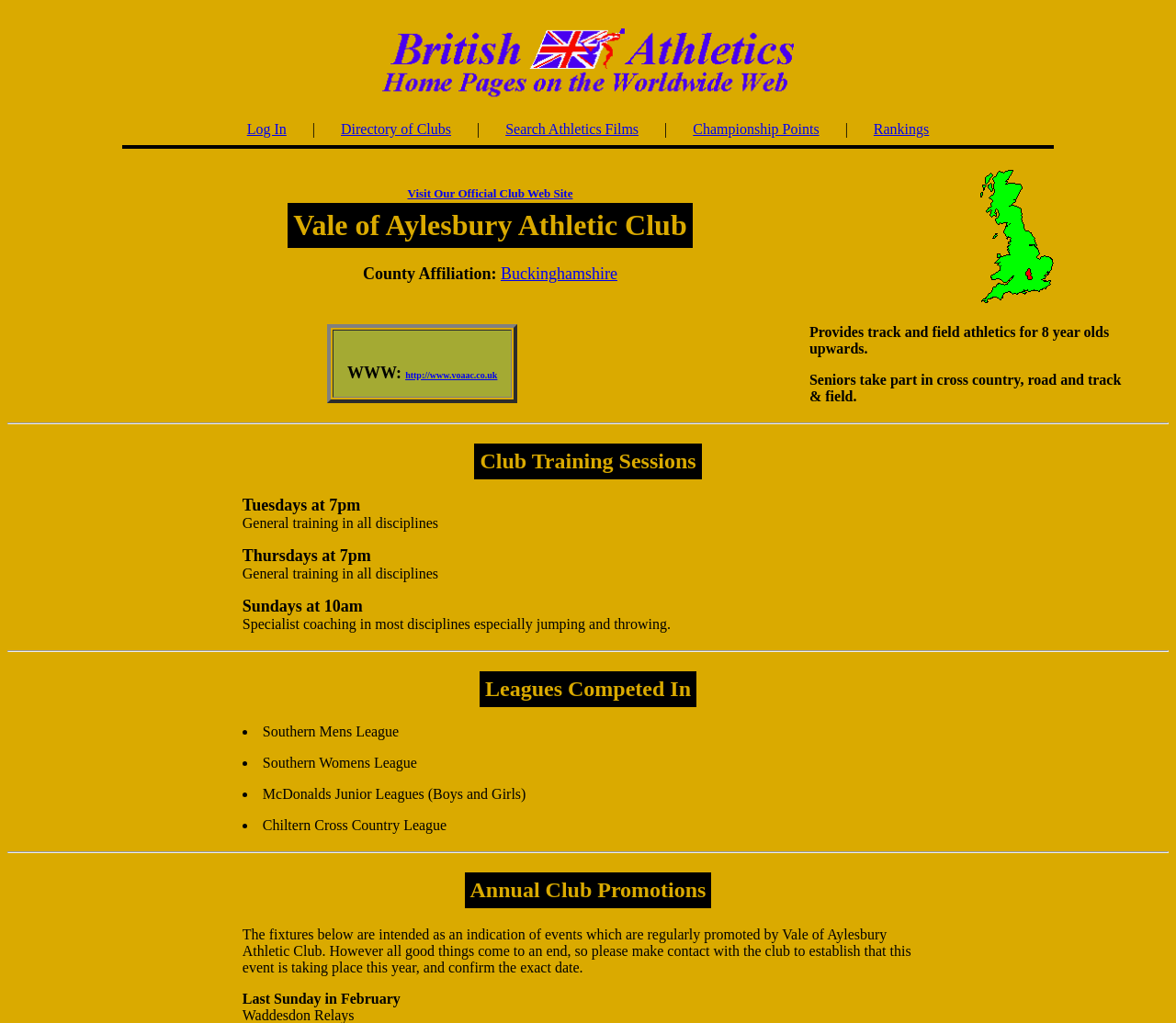Provide a single word or phrase to answer the given question: 
What is the county affiliation of the athletic club?

Buckinghamshire